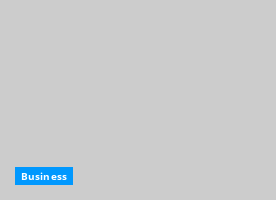What is the design style of the webpage?
Kindly answer the question with as much detail as you can.

The overall design of the webpage is minimalist, which emphasizes the importance of the button and guides users' attention toward key content opportunities in the realm of business, creating a clean and simple visual experience.